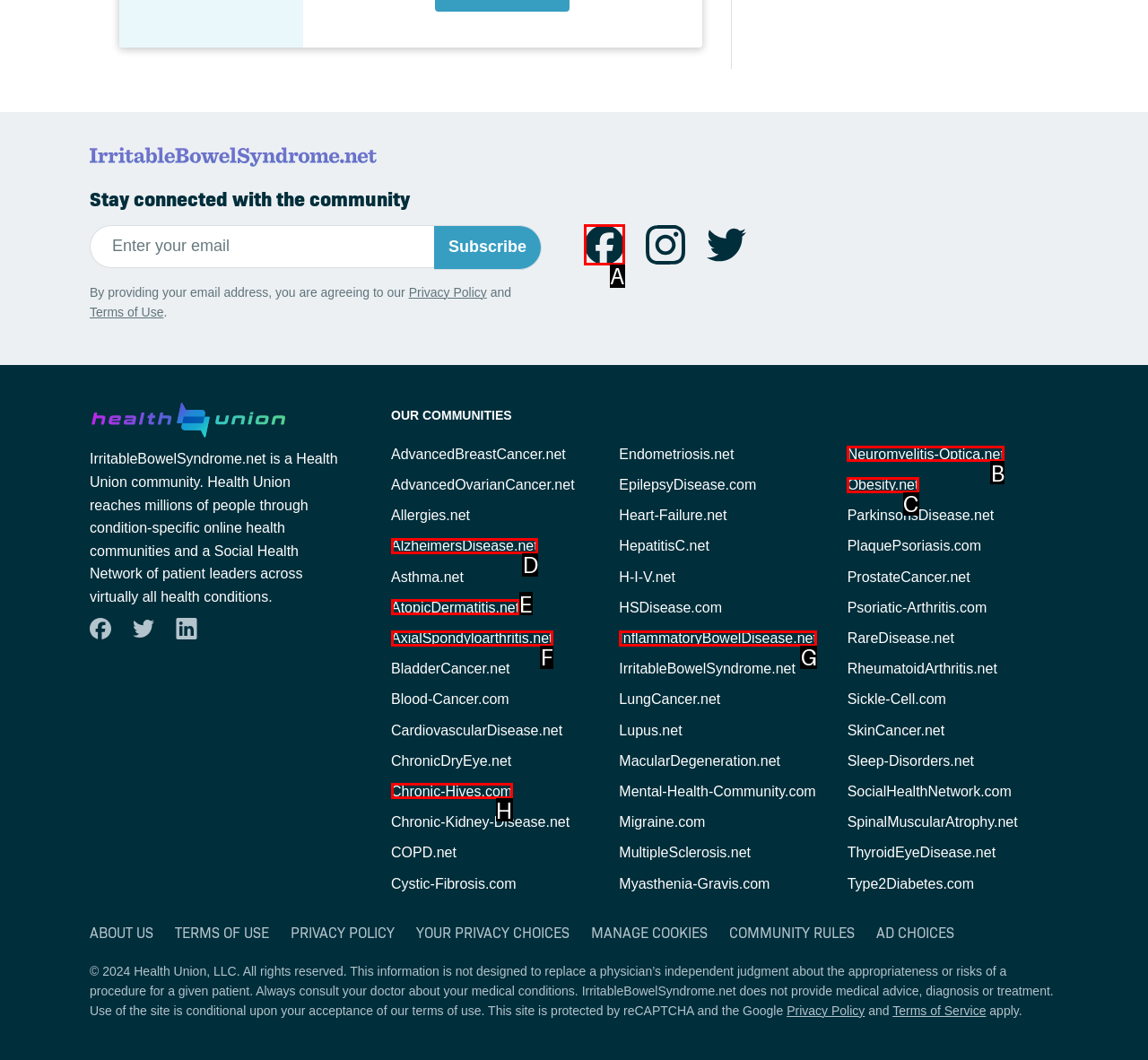Select the appropriate letter to fulfill the given instruction: Follow us on facebook
Provide the letter of the correct option directly.

A